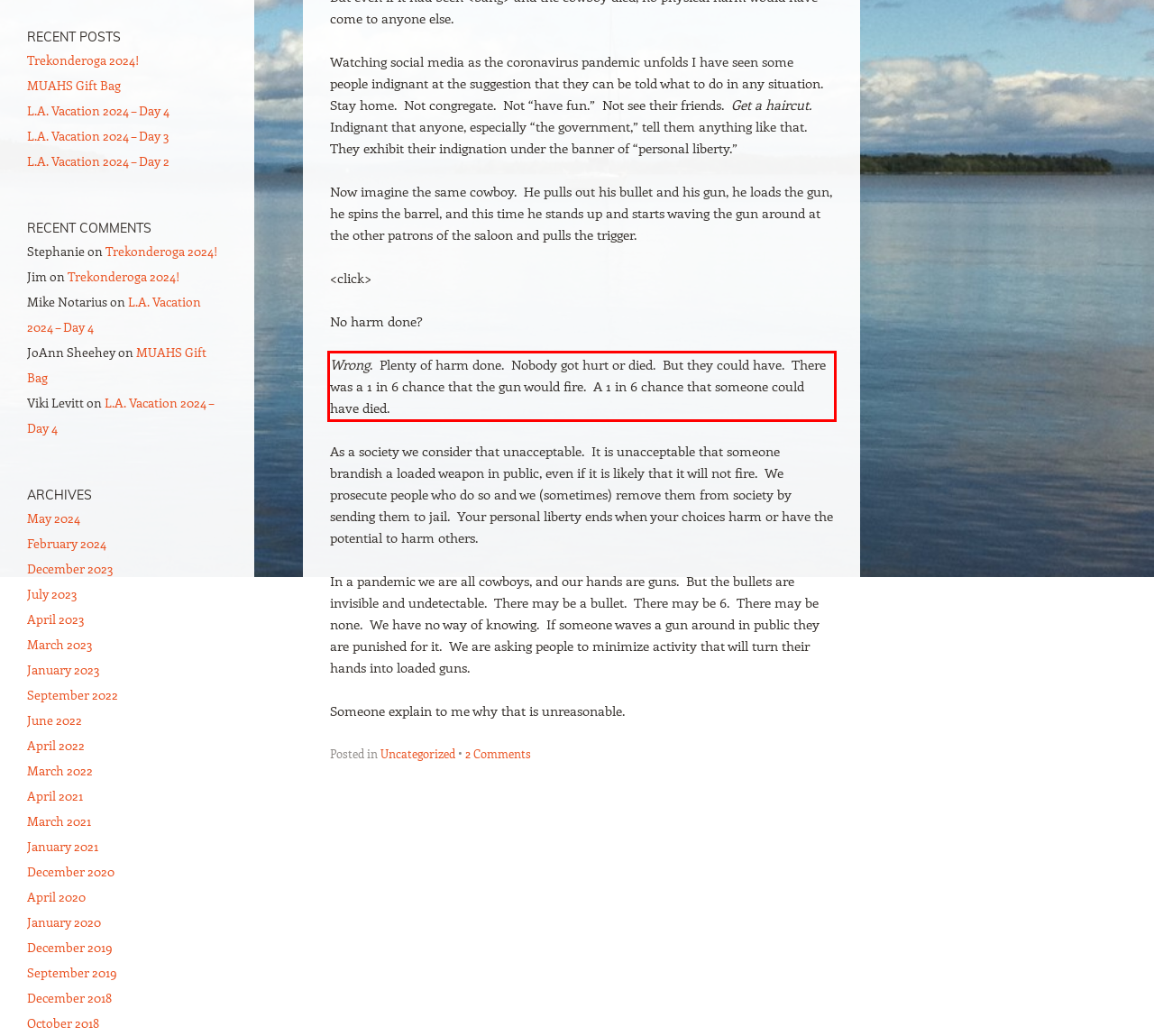Within the screenshot of the webpage, locate the red bounding box and use OCR to identify and provide the text content inside it.

Wrong. Plenty of harm done. Nobody got hurt or died. But they could have. There was a 1 in 6 chance that the gun would fire. A 1 in 6 chance that someone could have died.